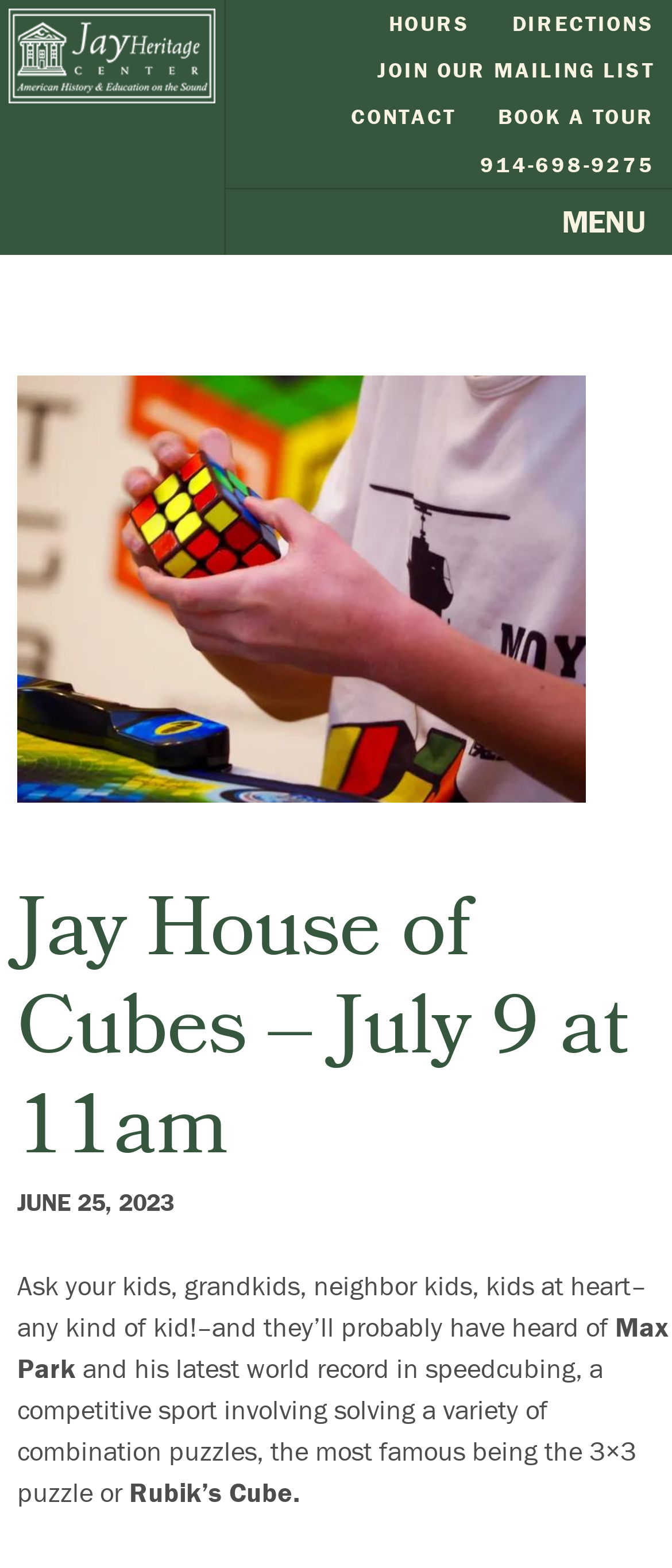What is the name of the famous puzzle?
Using the information from the image, provide a comprehensive answer to the question.

The name of the famous puzzle can be found in the text '...the most famous being the 3×3 puzzle or Rubik’s Cube.' which is located in the middle of the webpage.